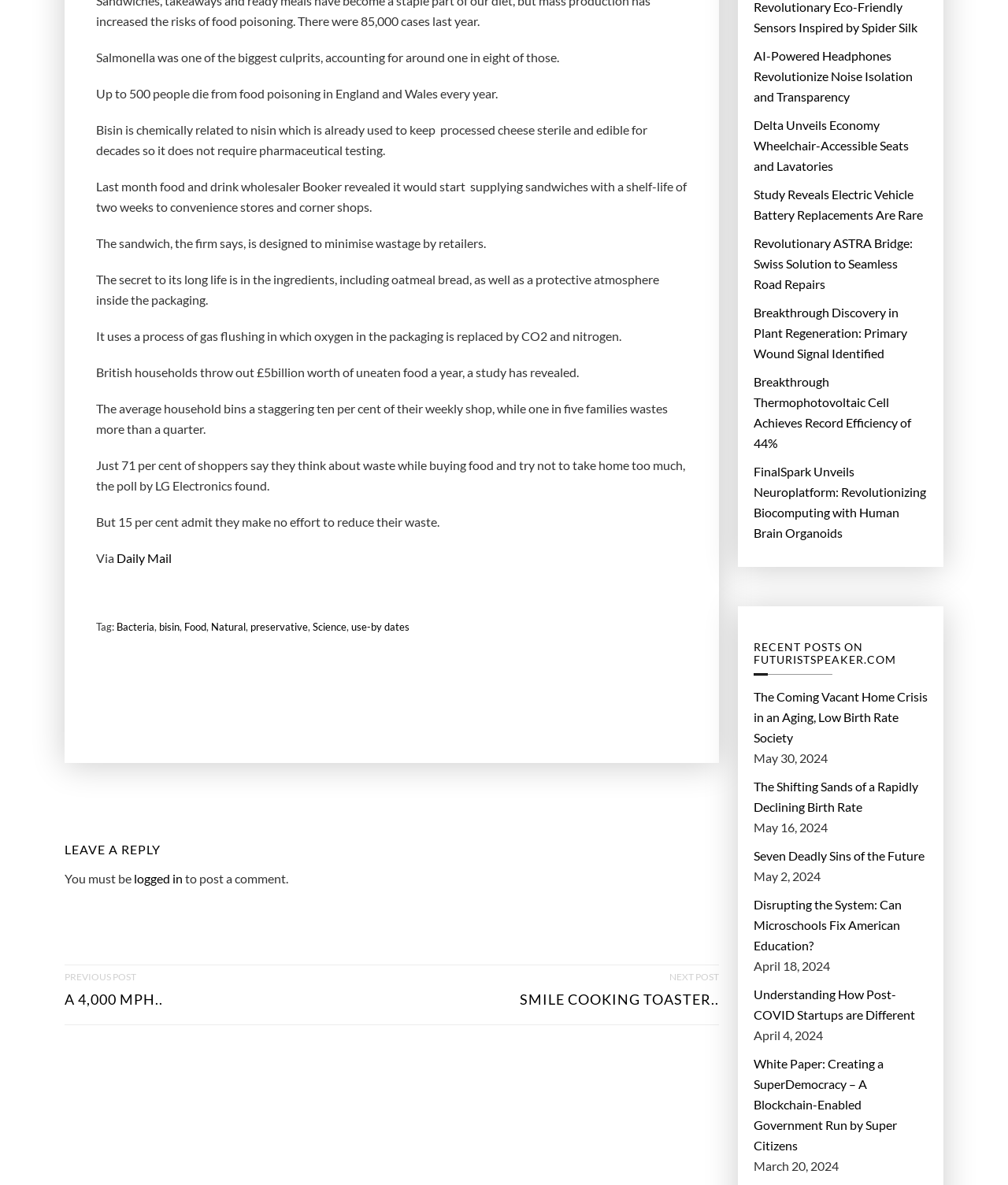Identify the bounding box for the given UI element using the description provided. Coordinates should be in the format (top-left x, top-left y, bottom-right x, bottom-right y) and must be between 0 and 1. Here is the description: Recent Posts on FuturistSpeaker.com

[0.748, 0.541, 0.92, 0.563]